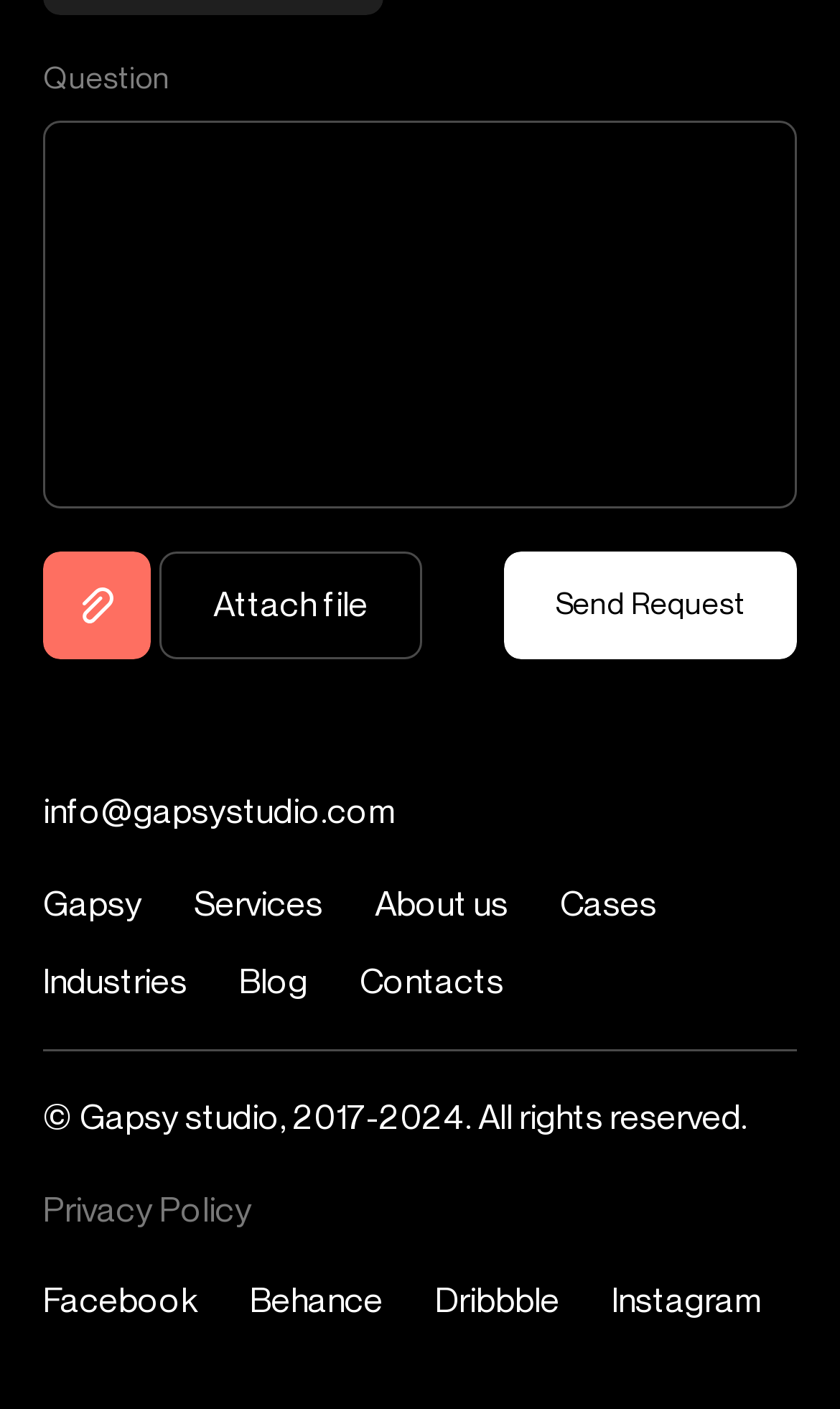Locate the bounding box coordinates of the element you need to click to accomplish the task described by this instruction: "Attach a file".

[0.062, 0.392, 0.513, 0.468]